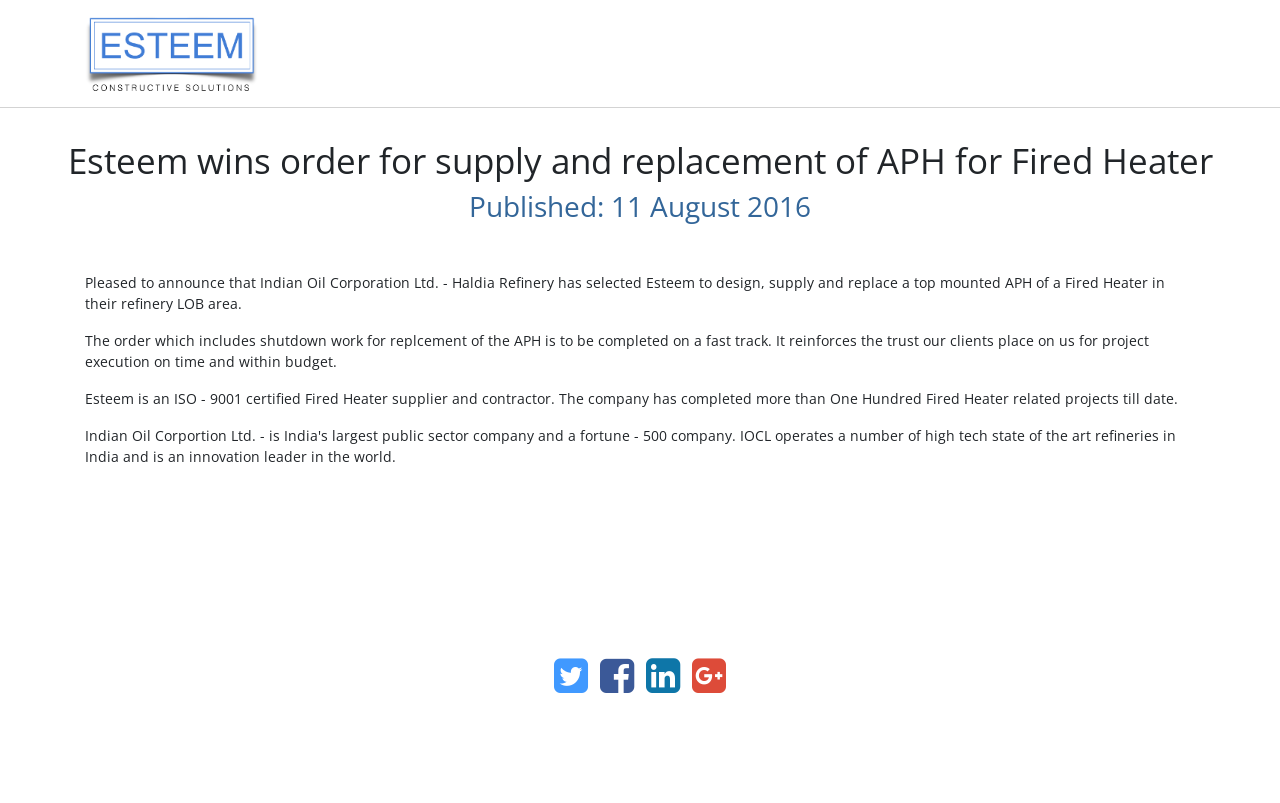Use the information in the screenshot to answer the question comprehensively: What is the company's name?

I found the company's name by looking at the logo image at the top left of the webpage, which is described as 'Logo of Esteem Projects Pvt. Ltd.'.